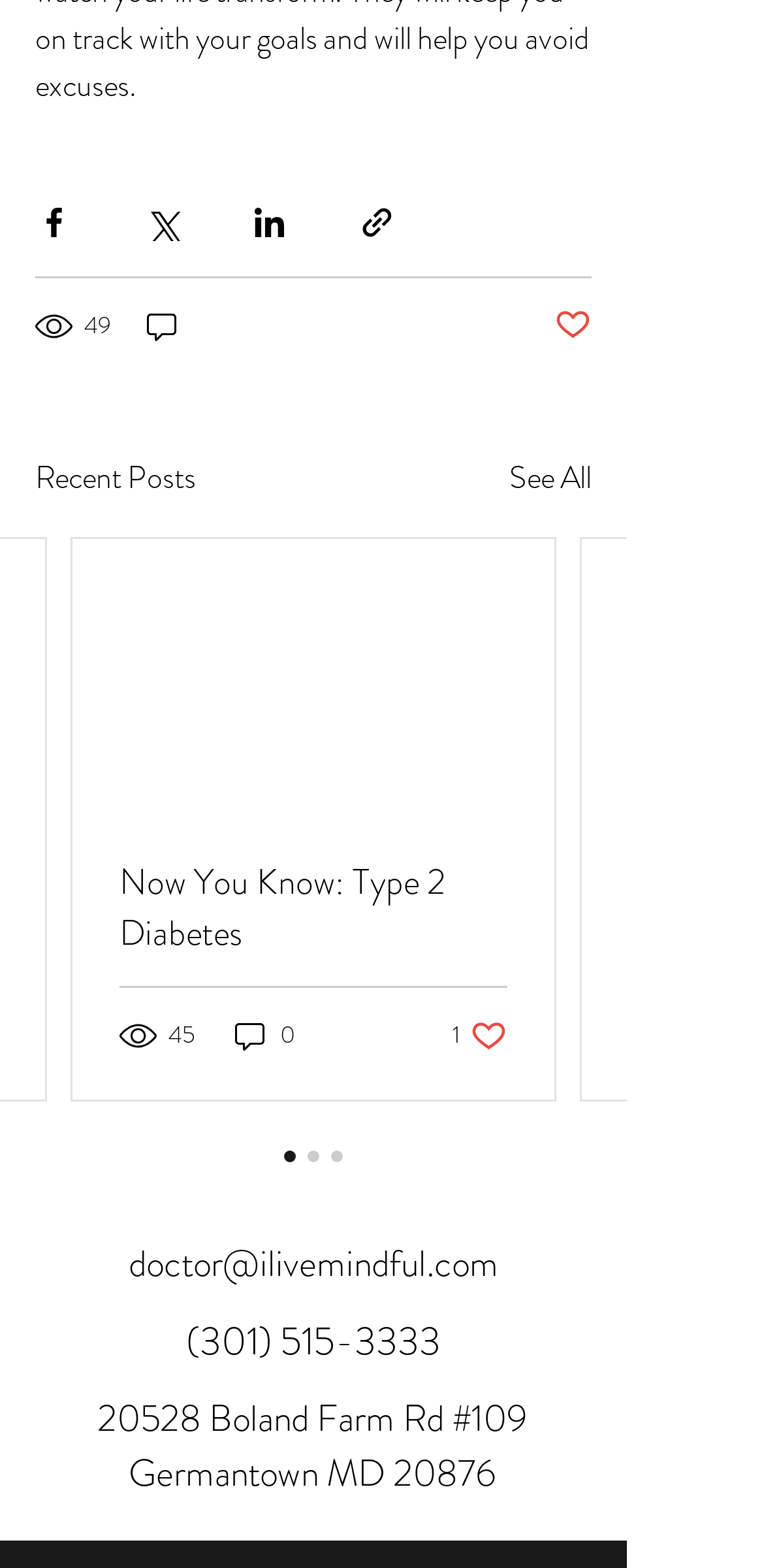Please provide a detailed answer to the question below based on the screenshot: 
What is the phone number displayed on the webpage?

I found the answer by looking at the link element '(301) 515-3333' which is a child of the root element and has a bounding box coordinate of [0.244, 0.837, 0.577, 0.873]. This element is likely to be displaying a phone number.